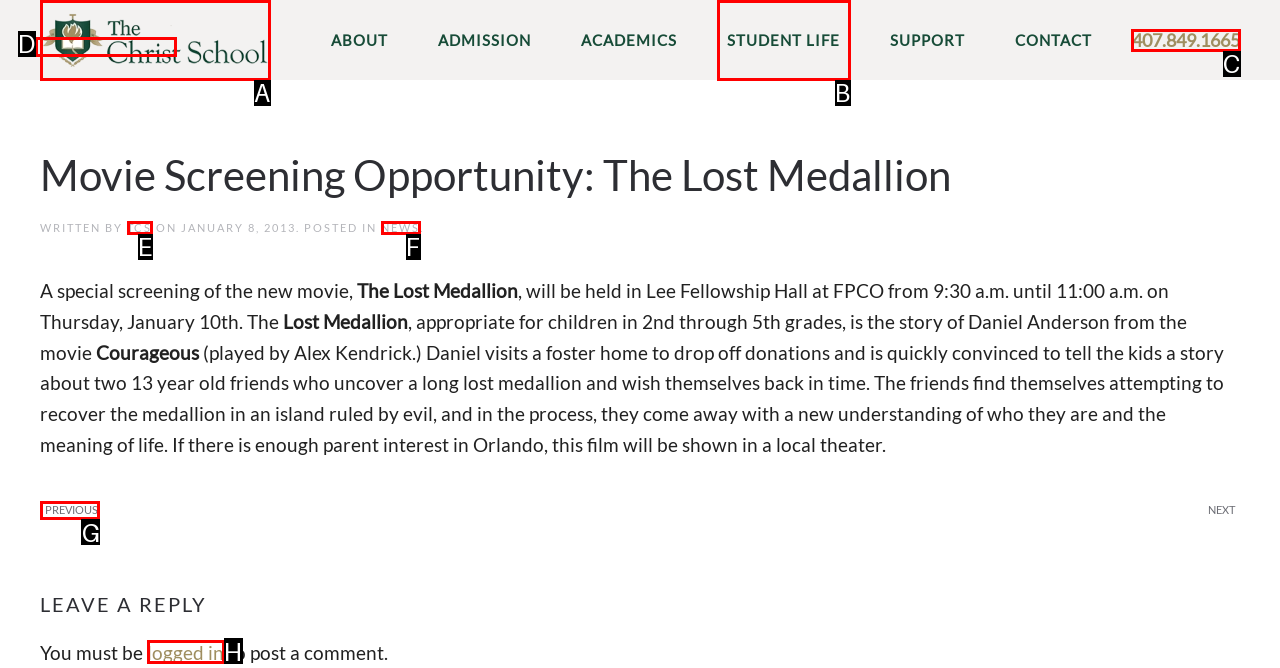Tell me which letter corresponds to the UI element that should be clicked to fulfill this instruction: Call 407.849.1665
Answer using the letter of the chosen option directly.

C